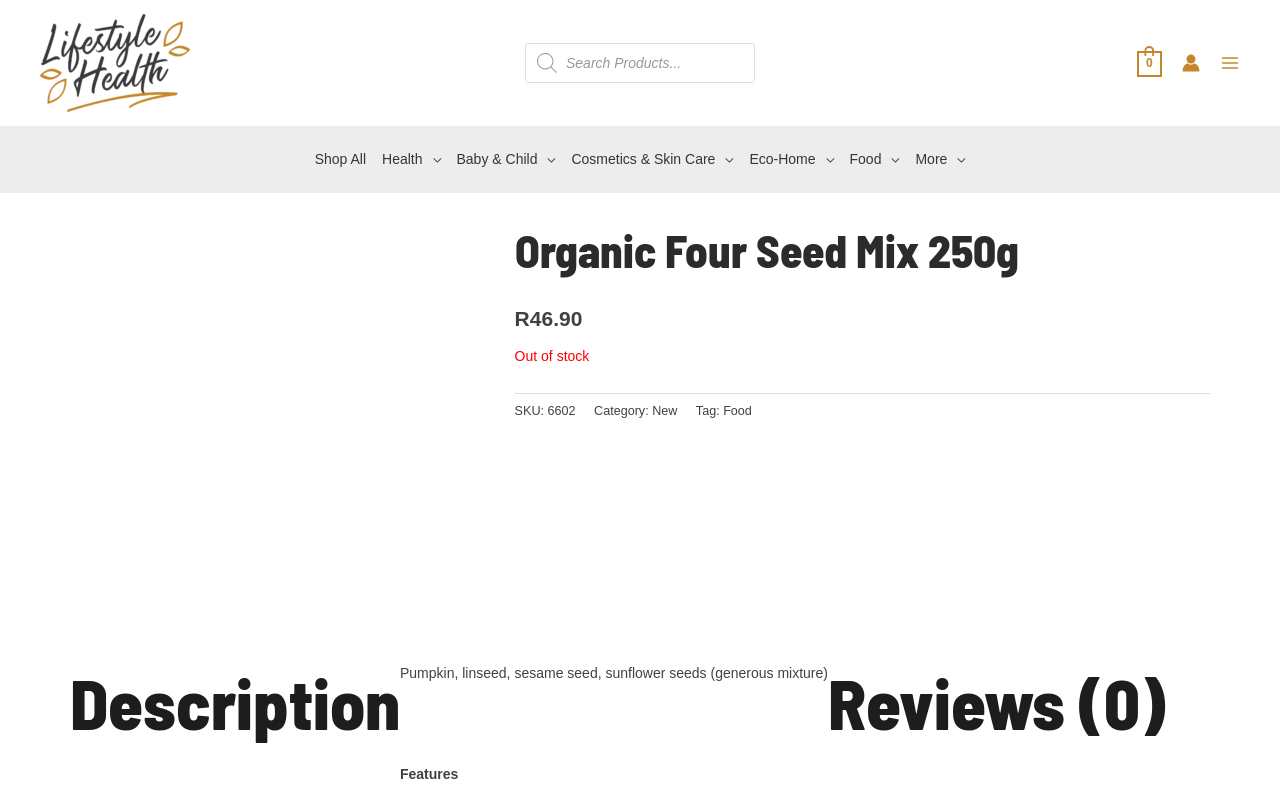Construct a comprehensive caption that outlines the webpage's structure and content.

The webpage is about a product called "Organic Four Seed Mix 250g" from Lifestyle Health. At the top left, there is a link to the Lifestyle Health website, accompanied by an image of the company's logo. Next to it, there is a search bar with a magnifying glass icon, allowing users to search for products.

On the top right, there are three links: "0", "Account icon link", and "MAIN MENU". The "Account icon link" has an associated image, and the "MAIN MENU" button is expandable.

Below the top section, there is a navigation menu with seven links: "Shop All", "Health", "Baby & Child", "Cosmetics & Skin Care", "Eco-Home", "Food", and "More". Each link has an arrow icon next to it.

The main content of the page is about the product, with a heading "Organic Four Seed Mix 250g" and a price of "R 46.90" displayed prominently. However, the product is currently out of stock. Below the price, there is information about the product, including its SKU, category, and tags.

Further down, there is a detailed description of the product, stating that it is a generous mixture of pumpkin, linseed, sesame seed, and sunflower seeds. The description also mentions the product's features, but the specific details are not provided.